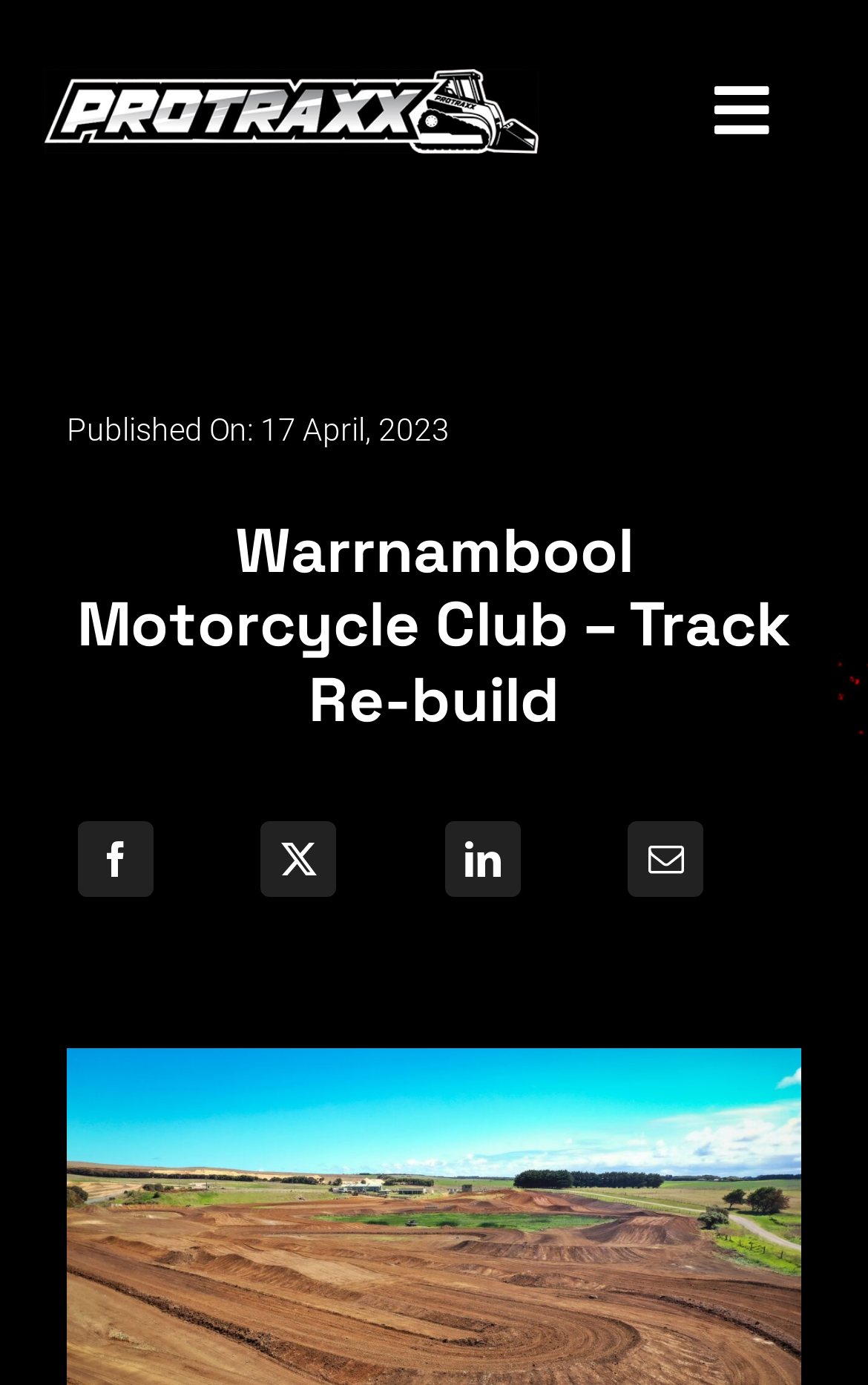What is the logo of Protraxx?
Examine the image closely and answer the question with as much detail as possible.

I found the logo of Protraxx by looking at the image element with the text 'Protraxx Logo' which is located at the top-left corner of the webpage.